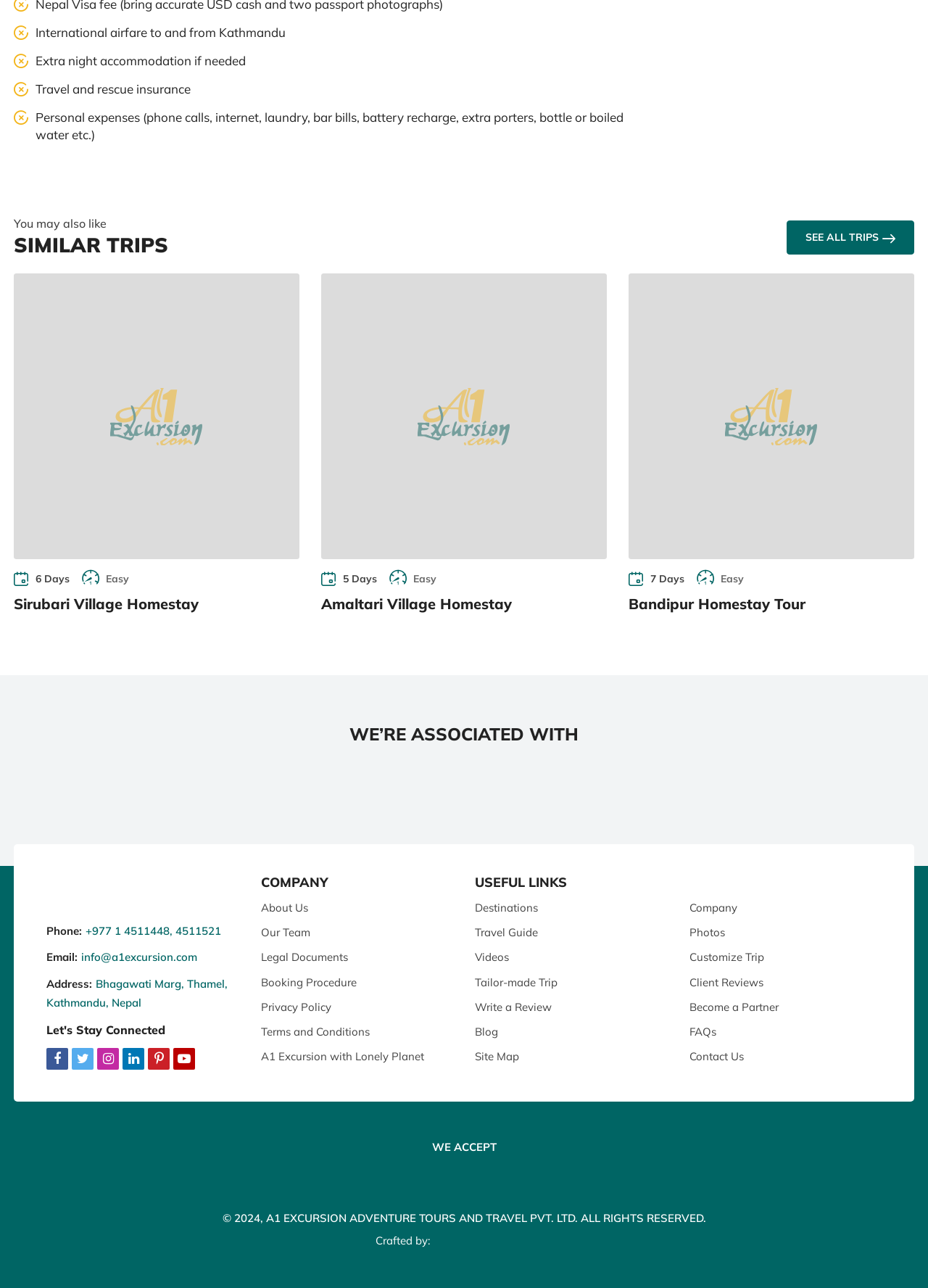Specify the bounding box coordinates of the area that needs to be clicked to achieve the following instruction: "Check Phone number".

[0.05, 0.717, 0.088, 0.728]